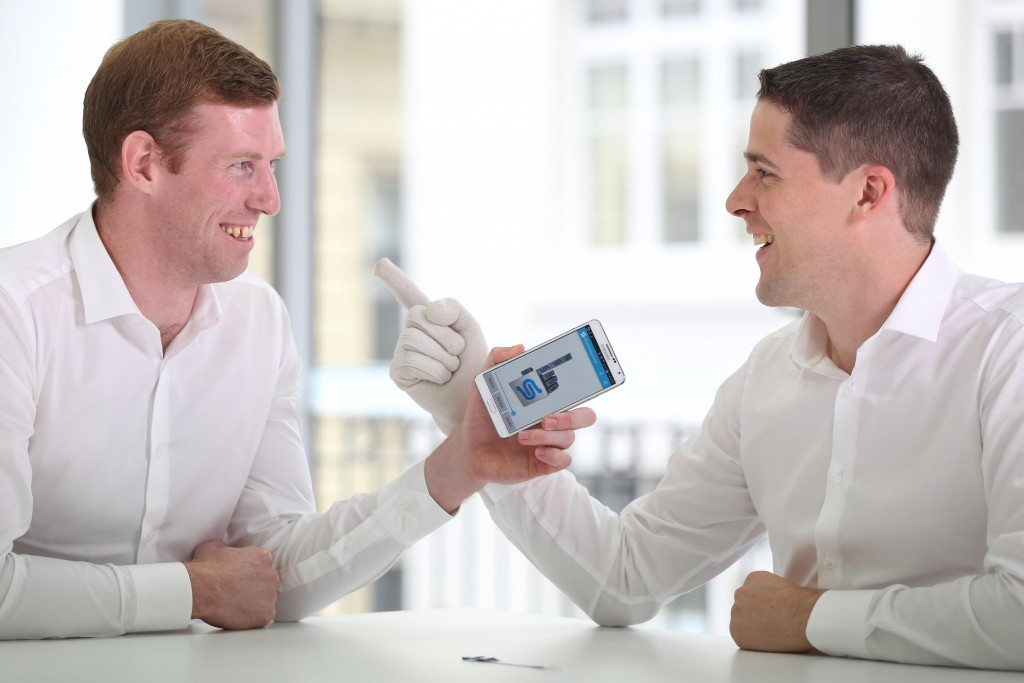Give a concise answer using one word or a phrase to the following question:
What is displayed on the smartphone screen?

An application